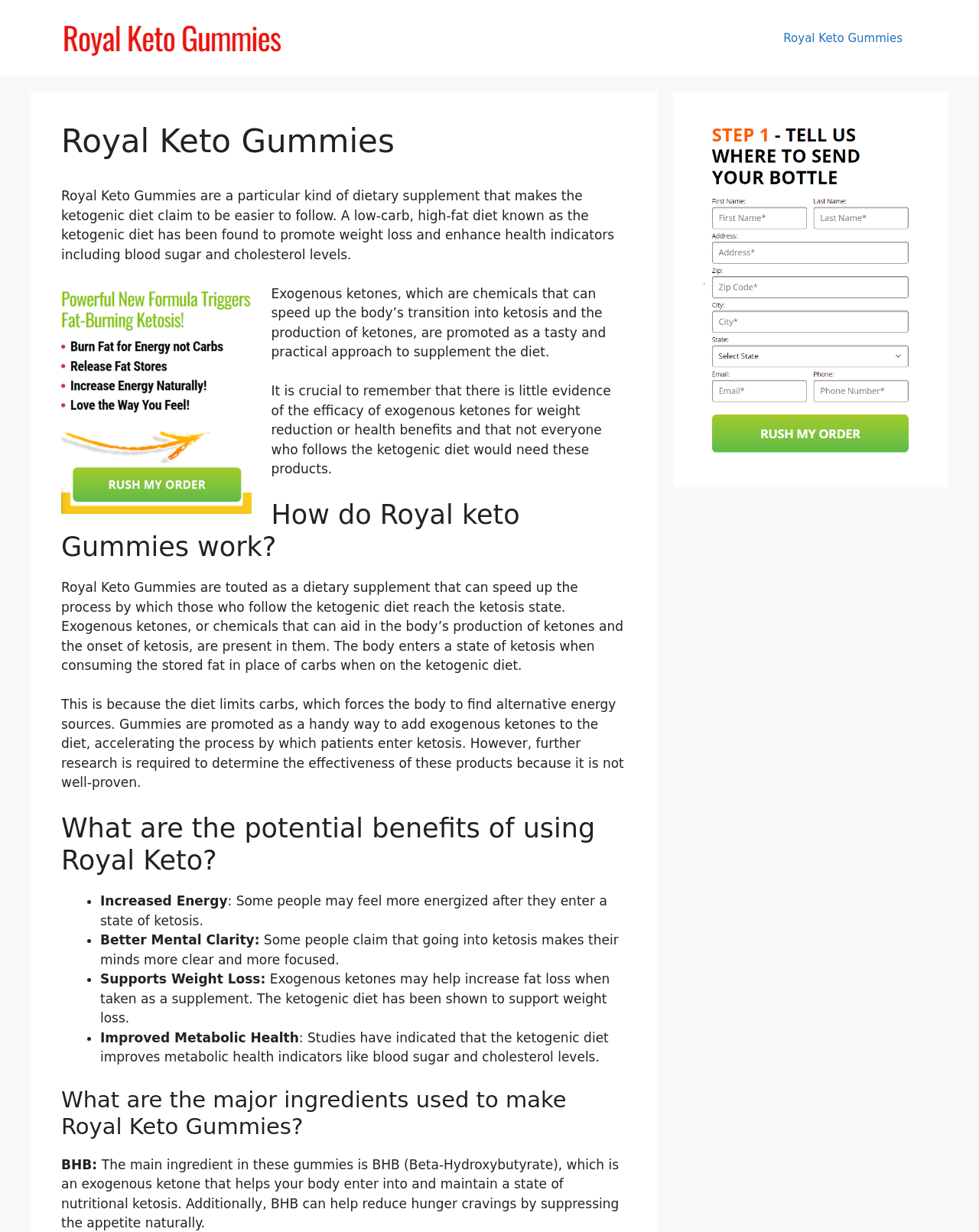Using the information from the screenshot, answer the following question thoroughly:
What are the potential benefits of using Royal Keto Gummies?

The webpage lists several potential benefits of using Royal Keto Gummies, including increased energy, better mental clarity, support for weight loss, and improved metabolic health. These benefits are listed in the section 'What are the potential benefits of using Royal Keto?' on the webpage.